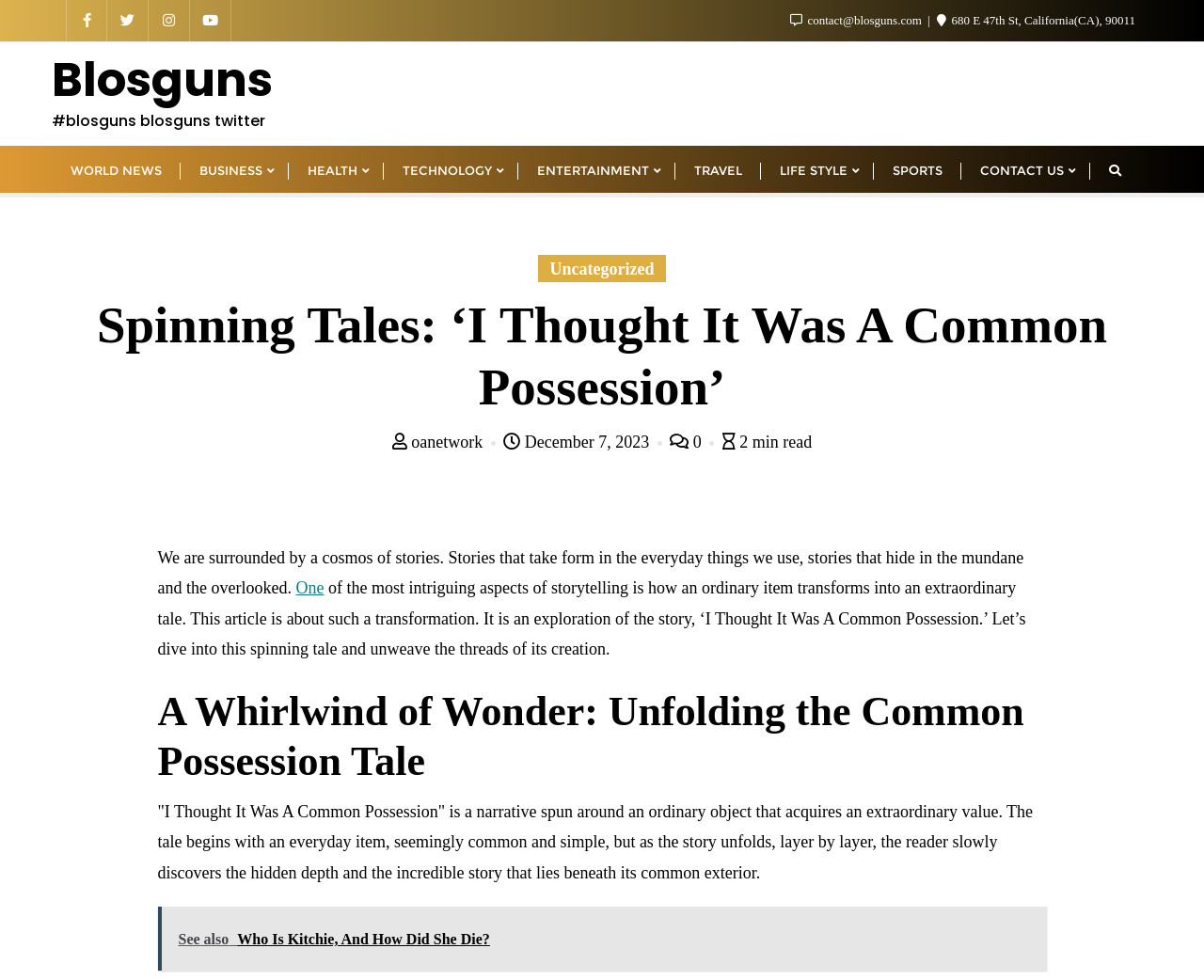What is the address of Blosguns?
Your answer should be a single word or phrase derived from the screenshot.

680 E 47th St, California(CA), 90011